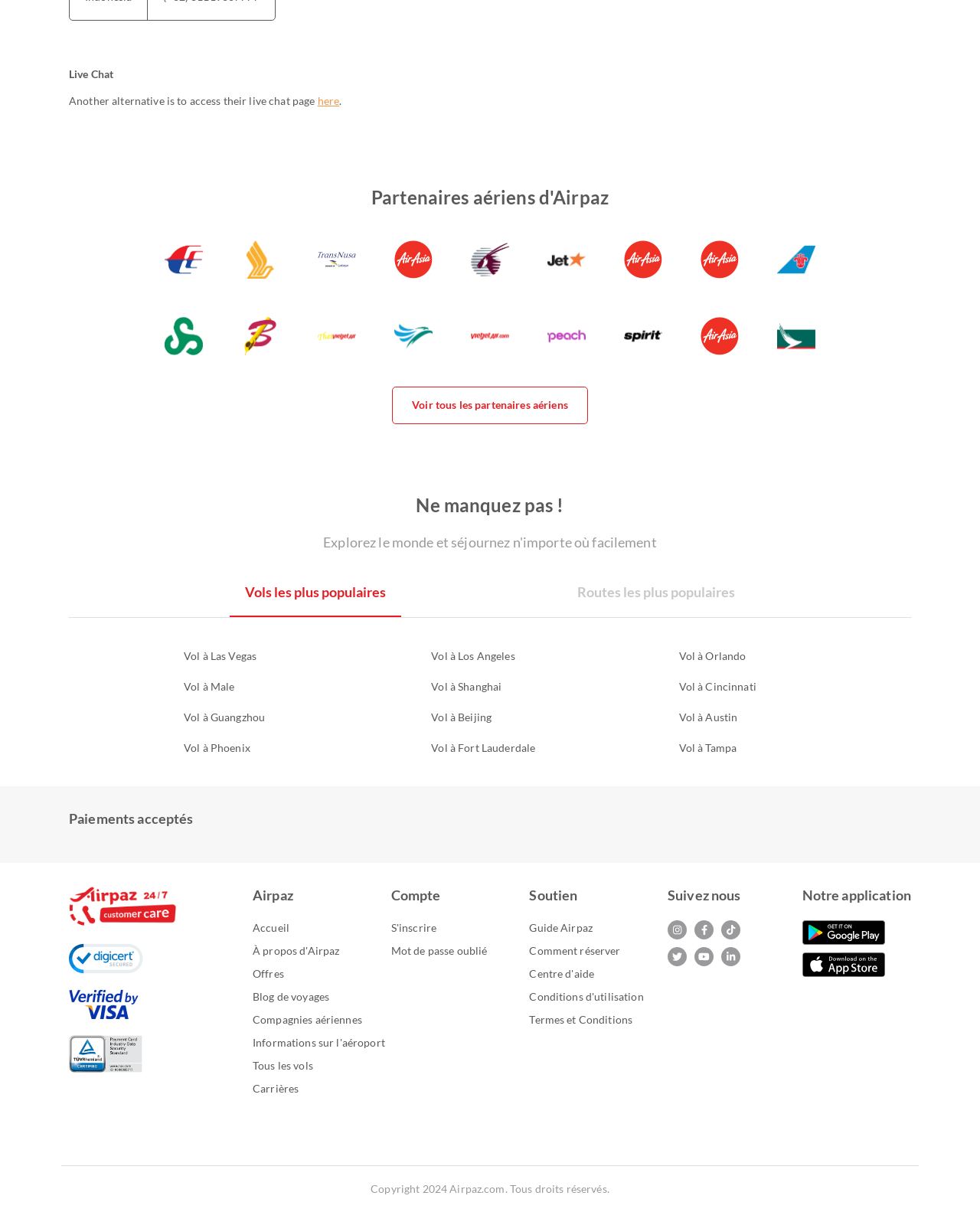Locate the bounding box coordinates of the item that should be clicked to fulfill the instruction: "Click on the 'Voir tous les partenaires aériens' link".

[0.4, 0.319, 0.6, 0.35]